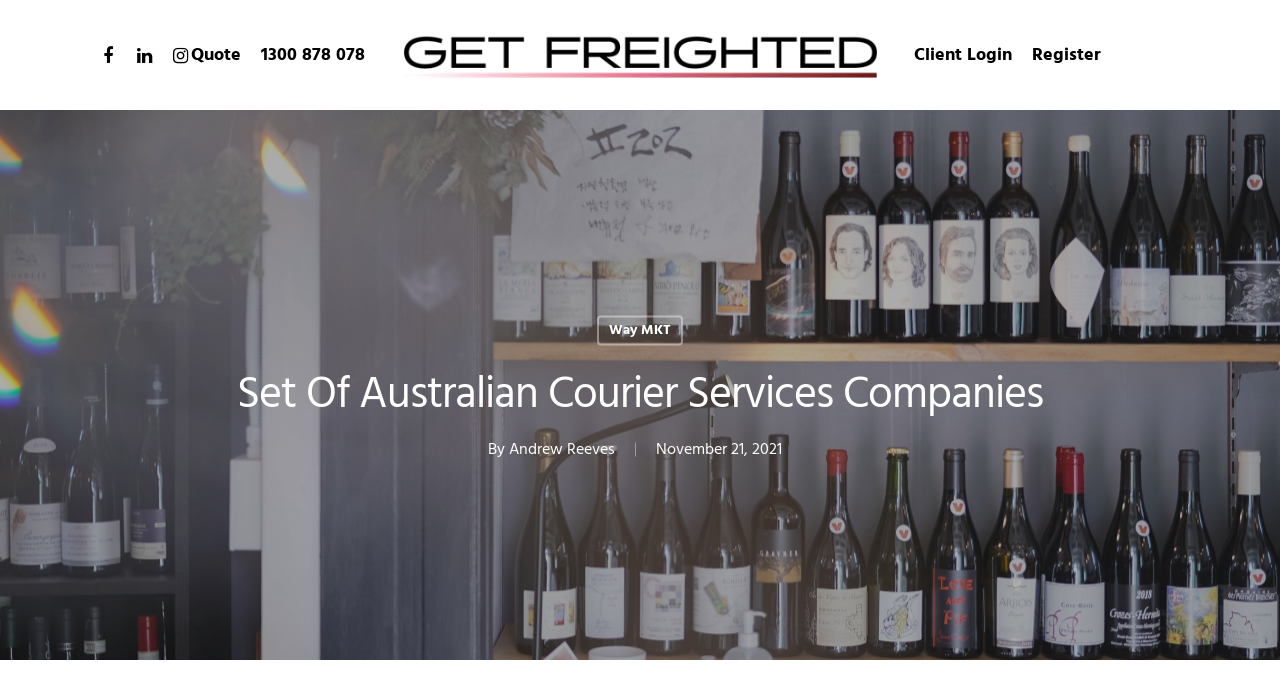What is the phone number to contact?
Provide an in-depth and detailed answer to the question.

The phone number to contact can be found in the top navigation bar, where it says '1300 878 078'. This is likely the phone number to contact the company.